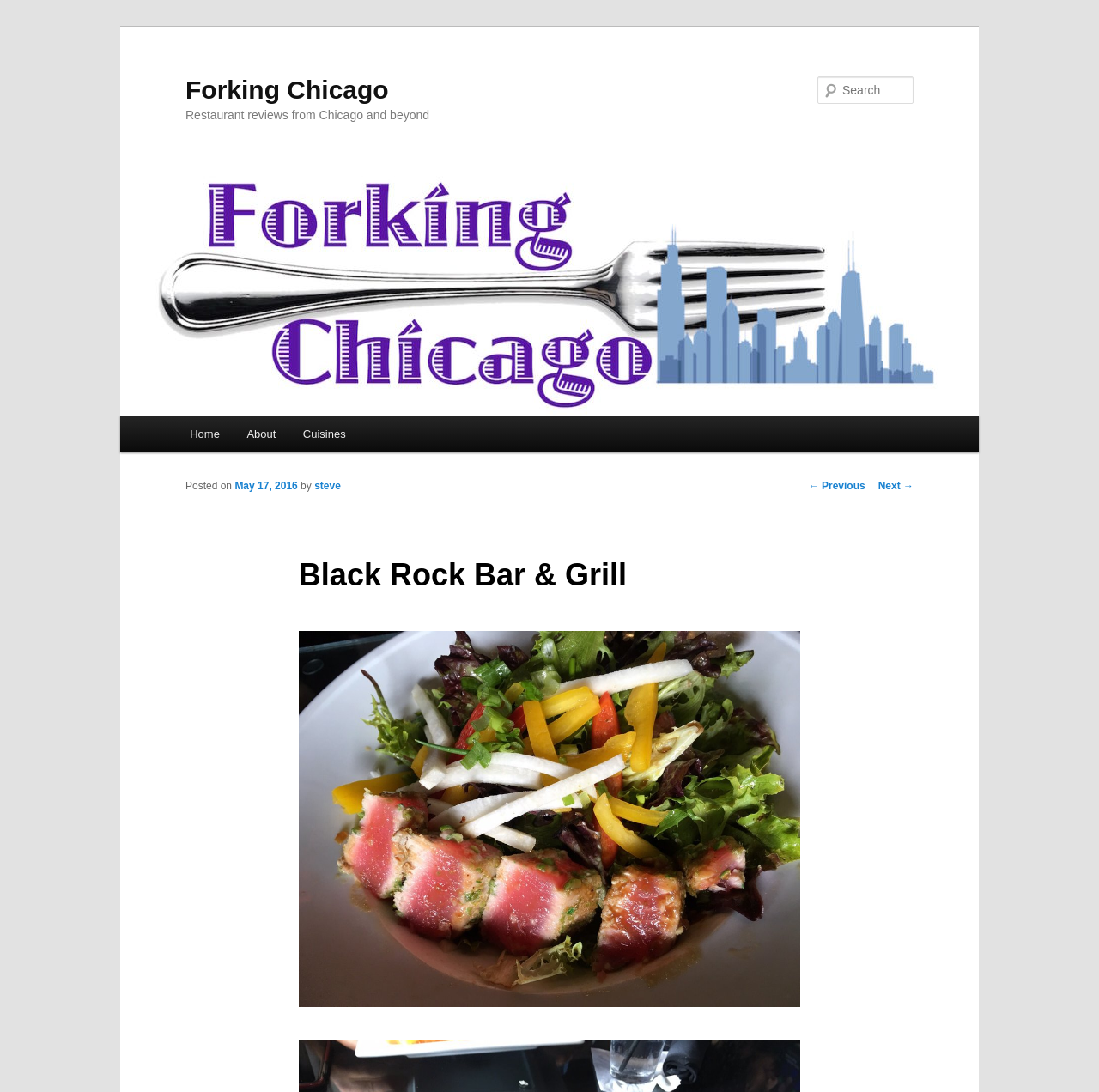Provide the bounding box coordinates for the UI element that is described by this text: "Forking Chicago". The coordinates should be in the form of four float numbers between 0 and 1: [left, top, right, bottom].

[0.169, 0.069, 0.354, 0.095]